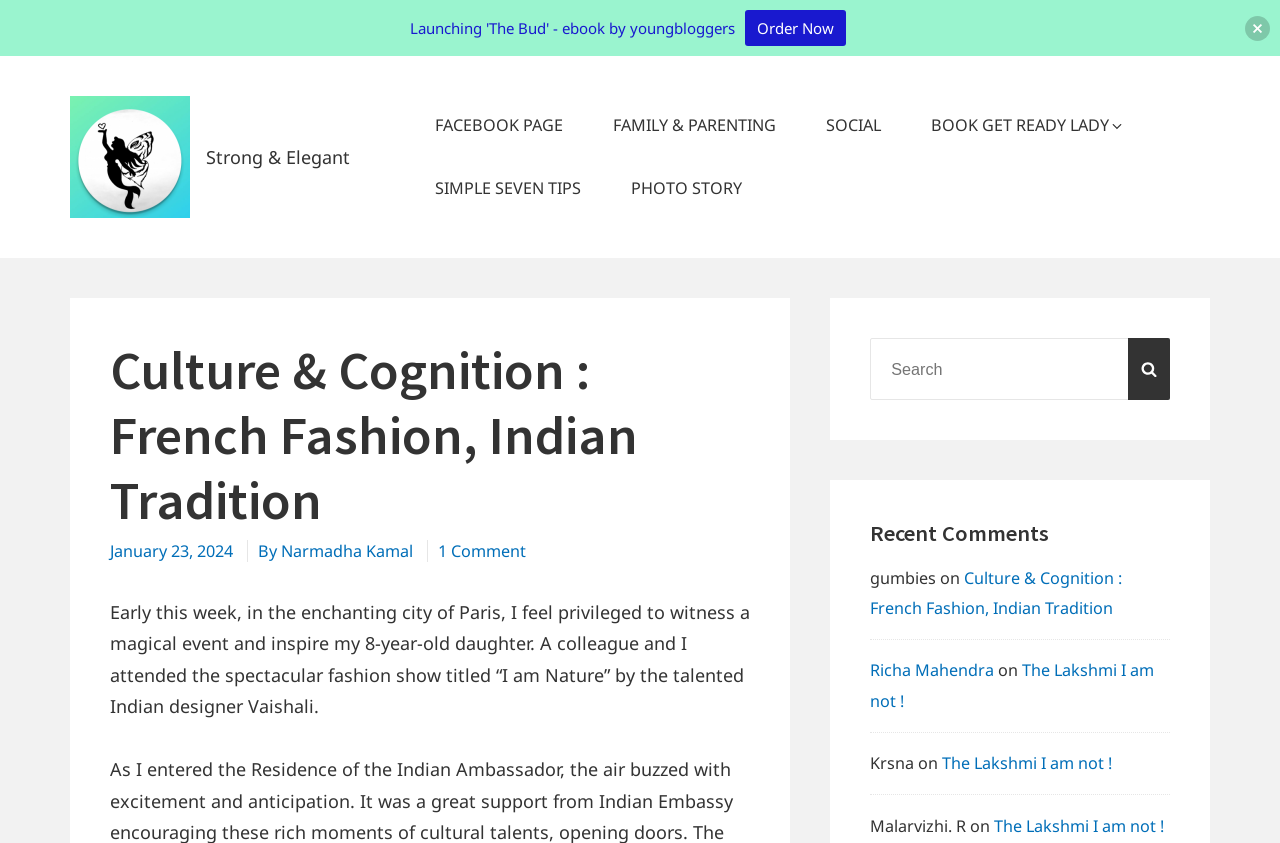Describe all the visual and textual components of the webpage comprehensively.

This webpage is about a blog post titled "Culture & Cognition : French Fashion, Indian Tradition" by Tigressandbutterfly. At the top left, there is a logo of Tigressandbutterfly, which is also a link to the website. Next to the logo, there is a heading "Strong & Elegant". 

On the top right, there is a navigation menu with several links, including "FACEBOOK PAGE", "FAMILY & PARENTING", "SOCIAL", "BOOK GET READY LADY", and more. Below the navigation menu, there is a main content area with a heading "Culture & Cognition : French Fashion, Indian Tradition" and a subheading "January 23, 2024" by "Narmadha Kamal". 

The main content area also includes a paragraph of text describing an event the author attended in Paris, a fashion show titled "I am Nature" by Indian designer Vaishali. Below the main content area, there is a section with a heading "Primary Sidebar" that includes a search bar, a section for recent comments, and several links to other blog posts.

At the top center, there is a call-to-action button "Order Now". On the bottom right, there is a small image with a link. The webpage has a clean and organized layout, making it easy to navigate and read.